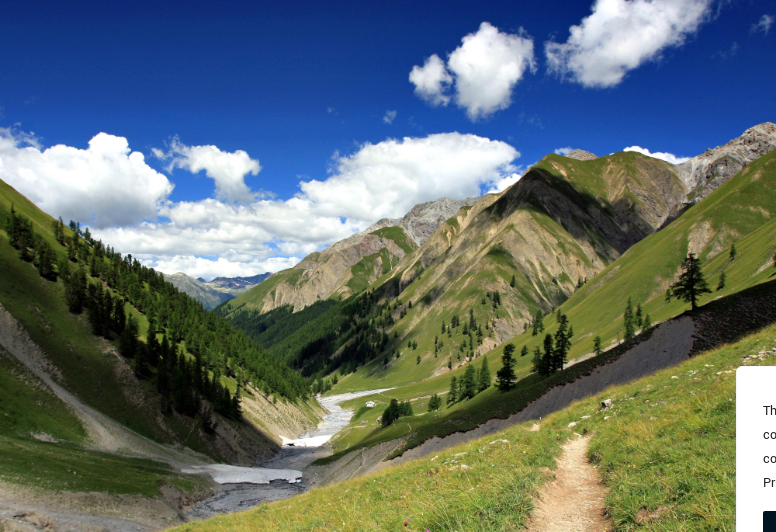Look at the image and give a detailed response to the following question: What is reflected in the river?

The caption states that the winding river reflects the vibrant blue sky, which suggests that the river's surface is calm and mirror-like, allowing it to reflect the color of the sky.